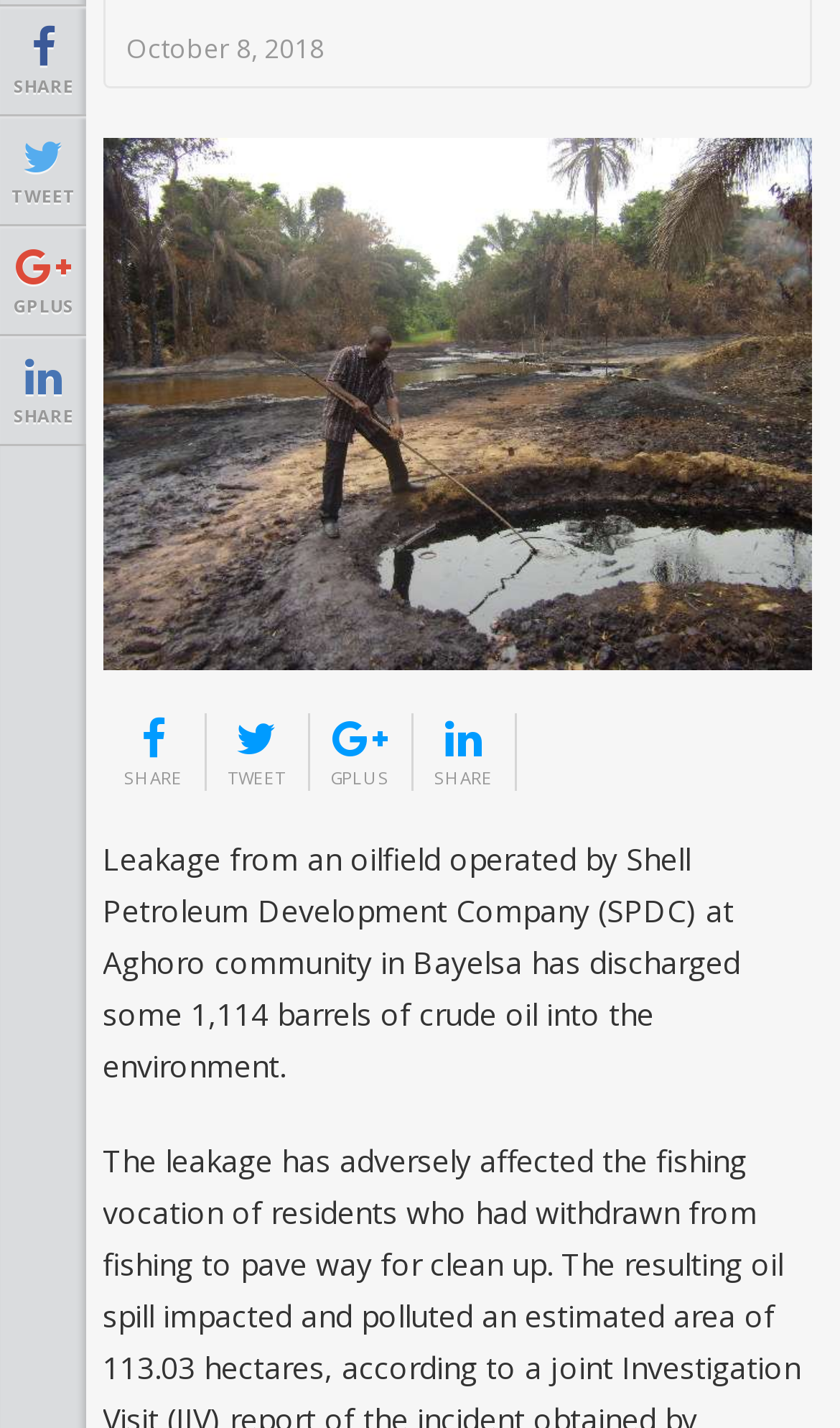What is the date of the news article?
Based on the screenshot, provide a one-word or short-phrase response.

October 8, 2018